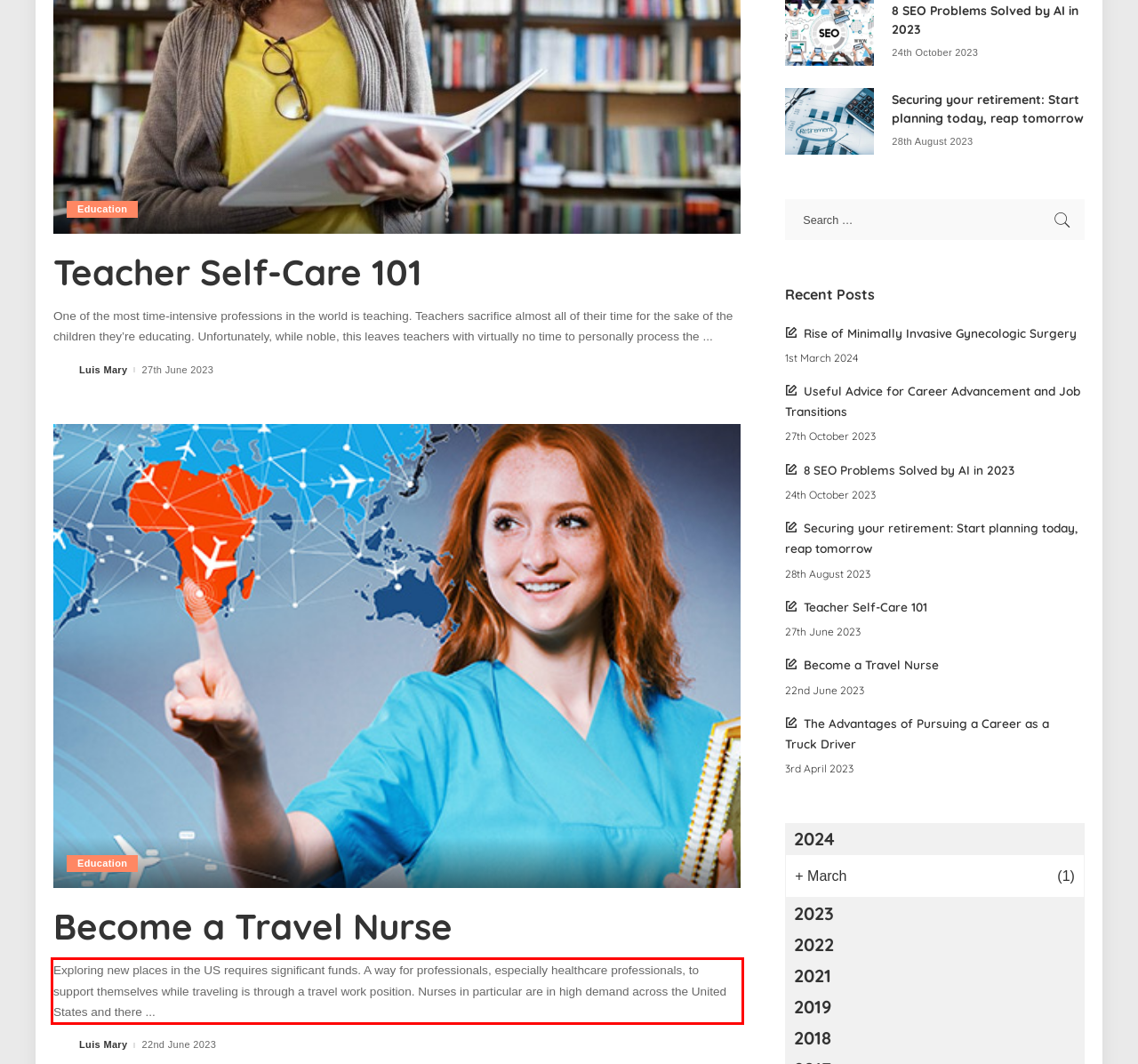Analyze the screenshot of the webpage and extract the text from the UI element that is inside the red bounding box.

Exploring new places in the US requires significant funds. A way for professionals, especially healthcare professionals, to support themselves while traveling is through a travel work position. Nurses in particular are in high demand across the United States and there ...